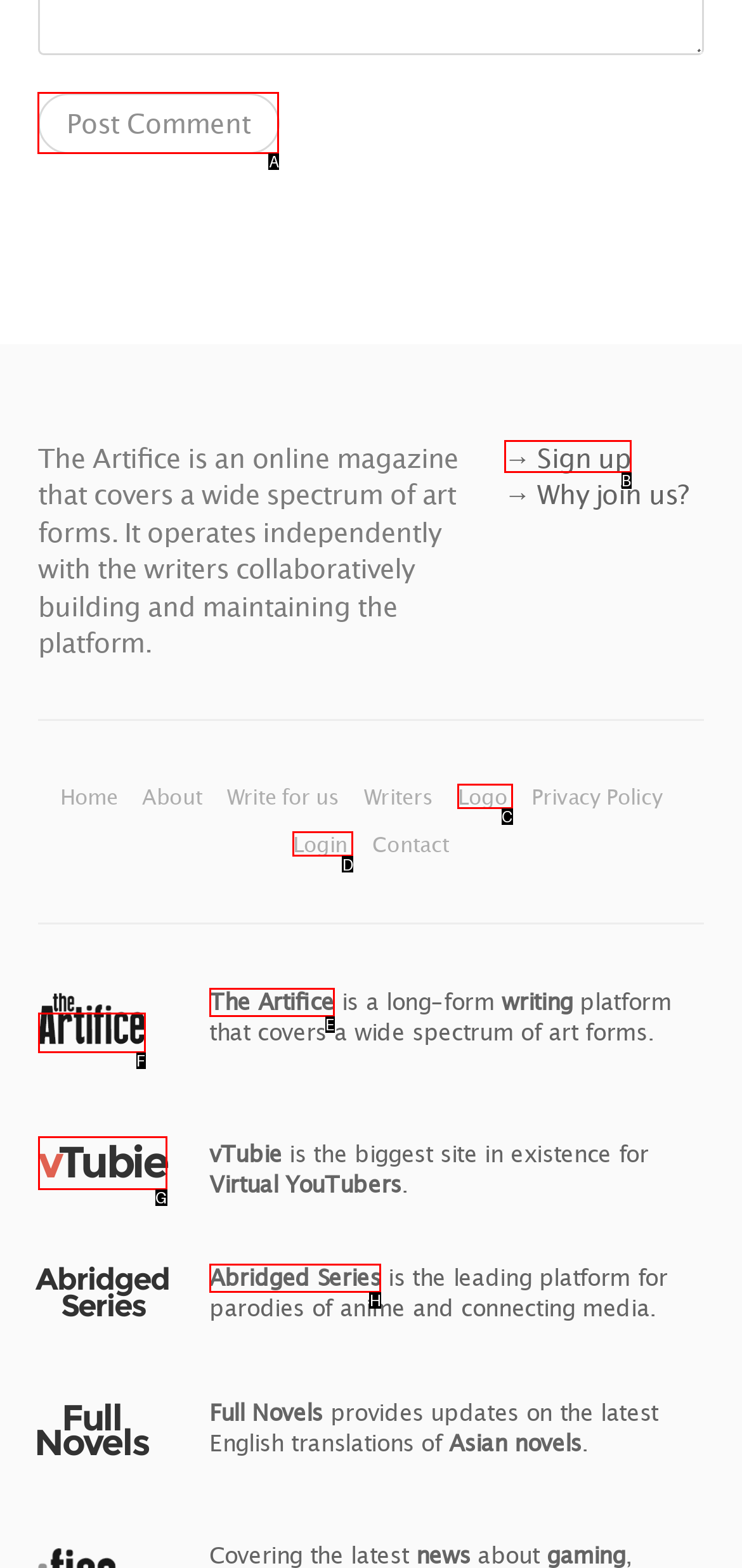Point out the UI element to be clicked for this instruction: Click the 'Post Comment' button. Provide the answer as the letter of the chosen element.

A